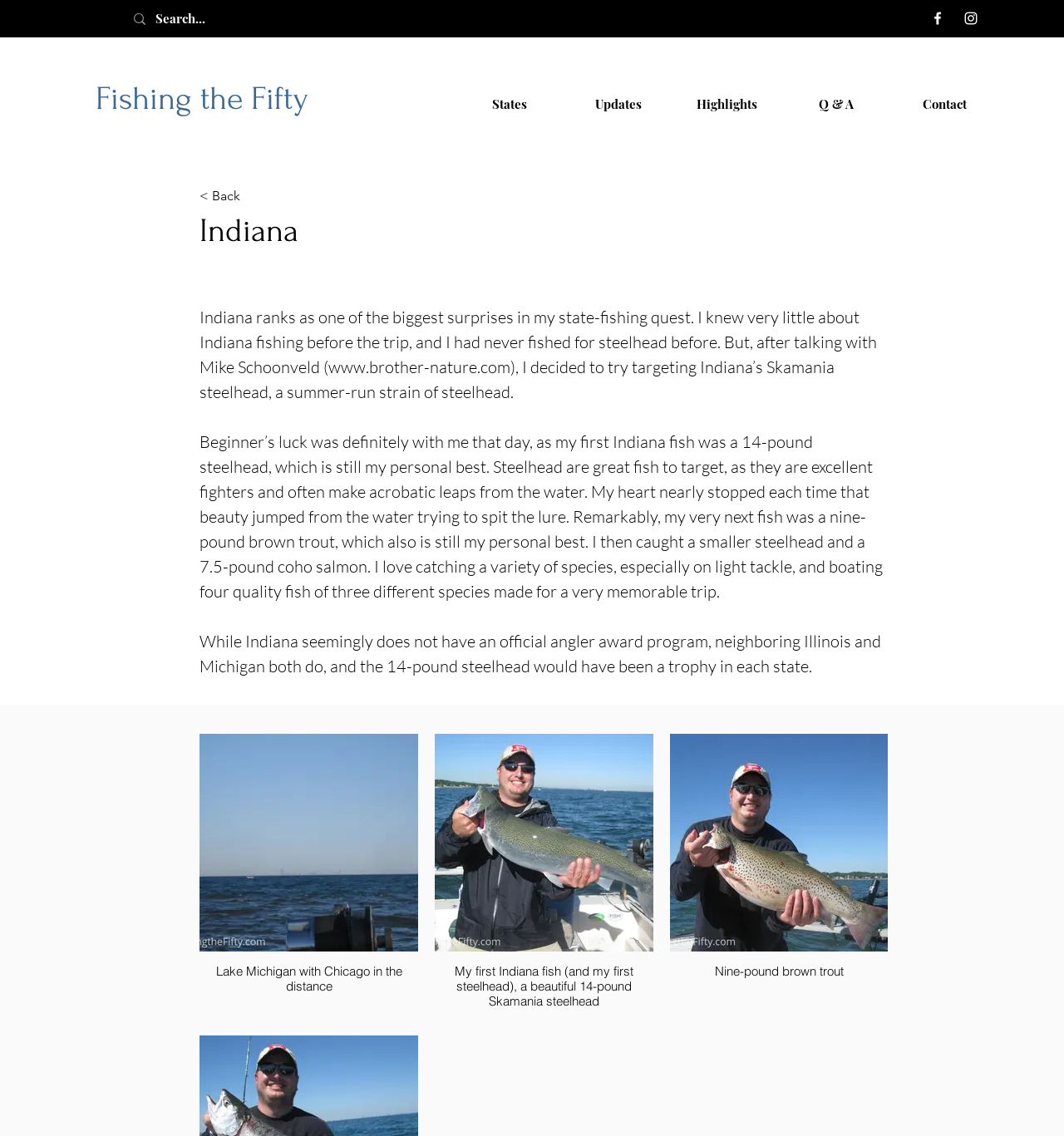What is the name of the website mentioned in the text?
Look at the image and respond with a single word or a short phrase.

brother-nature.com